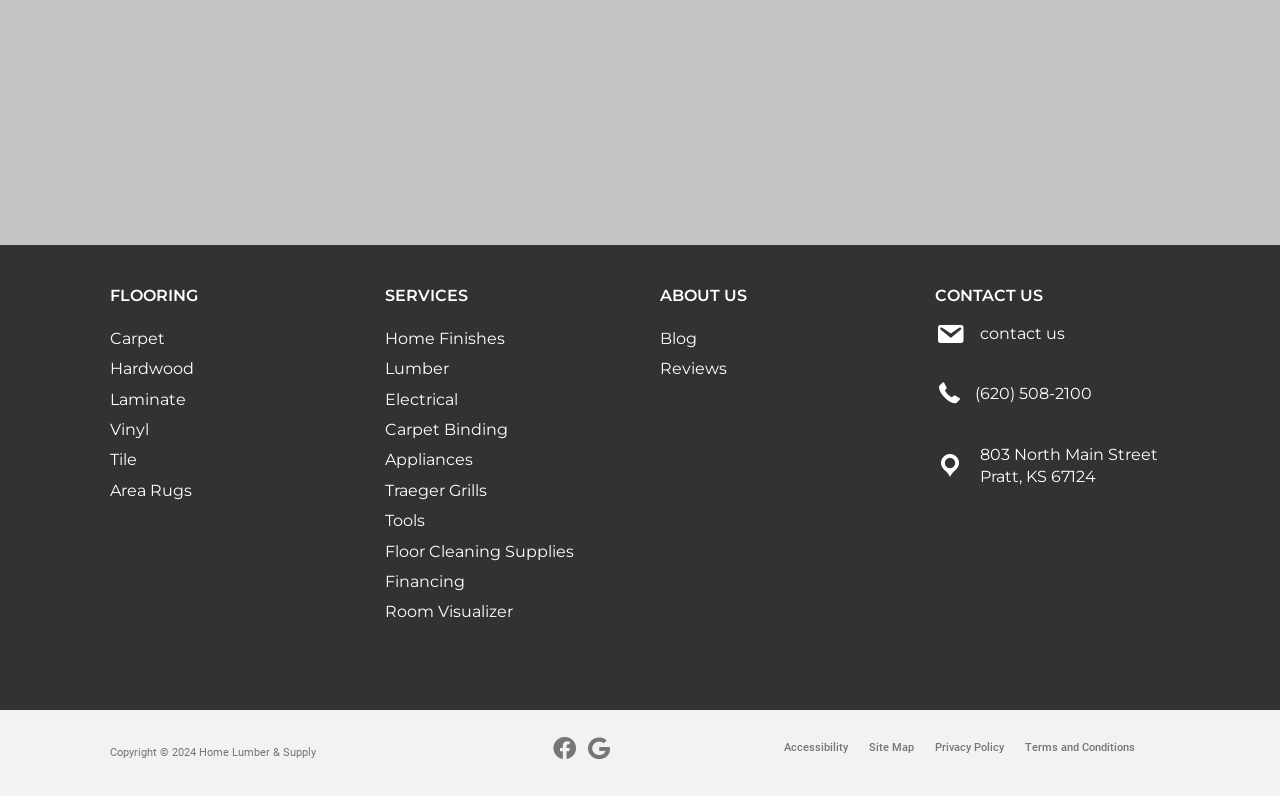Please specify the bounding box coordinates for the clickable region that will help you carry out the instruction: "Go to Carpet".

[0.086, 0.412, 0.129, 0.44]